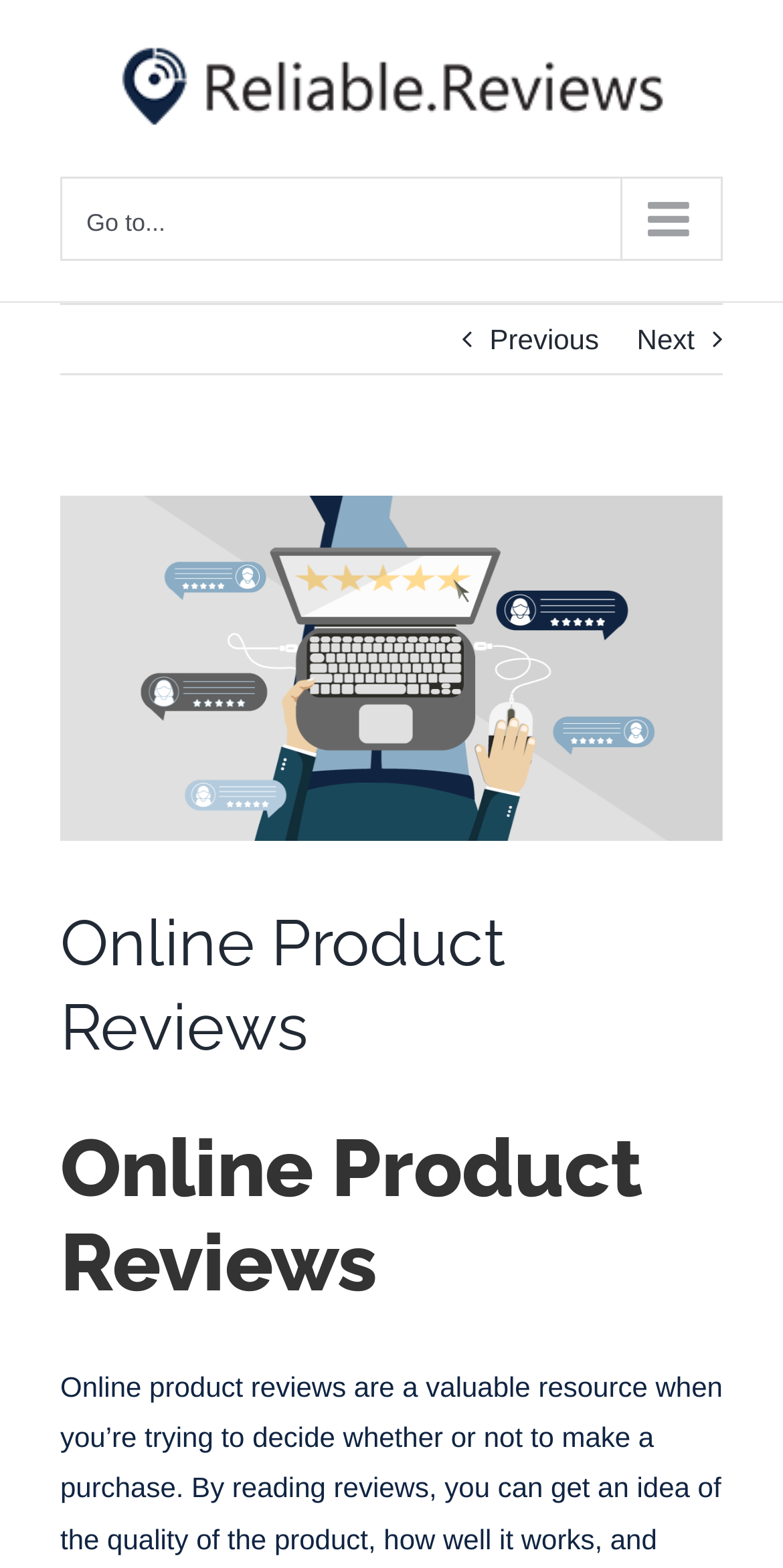Describe all the visual and textual components of the webpage comprehensively.

The webpage is about online product reviews, with a prominent logo of "Reliable Reviews" at the top left corner, taking up most of the width of the page. Below the logo, there is a main menu navigation bar for mobile devices. 

On the top right side, there are two links, "Previous" and "Next", which are likely pagination controls. 

The main content of the page is divided into sections, with a header section that spans the full width of the page. This section contains a link to a blog header, an image related to online reviews problems, and a static text "View Larger Image" above the image. 

There are two headings with the same title "Online Product Reviews", one located below the header section and another further down the page. These headings are likely to introduce the main content of the page, which is not explicitly described in the provided accessibility tree.